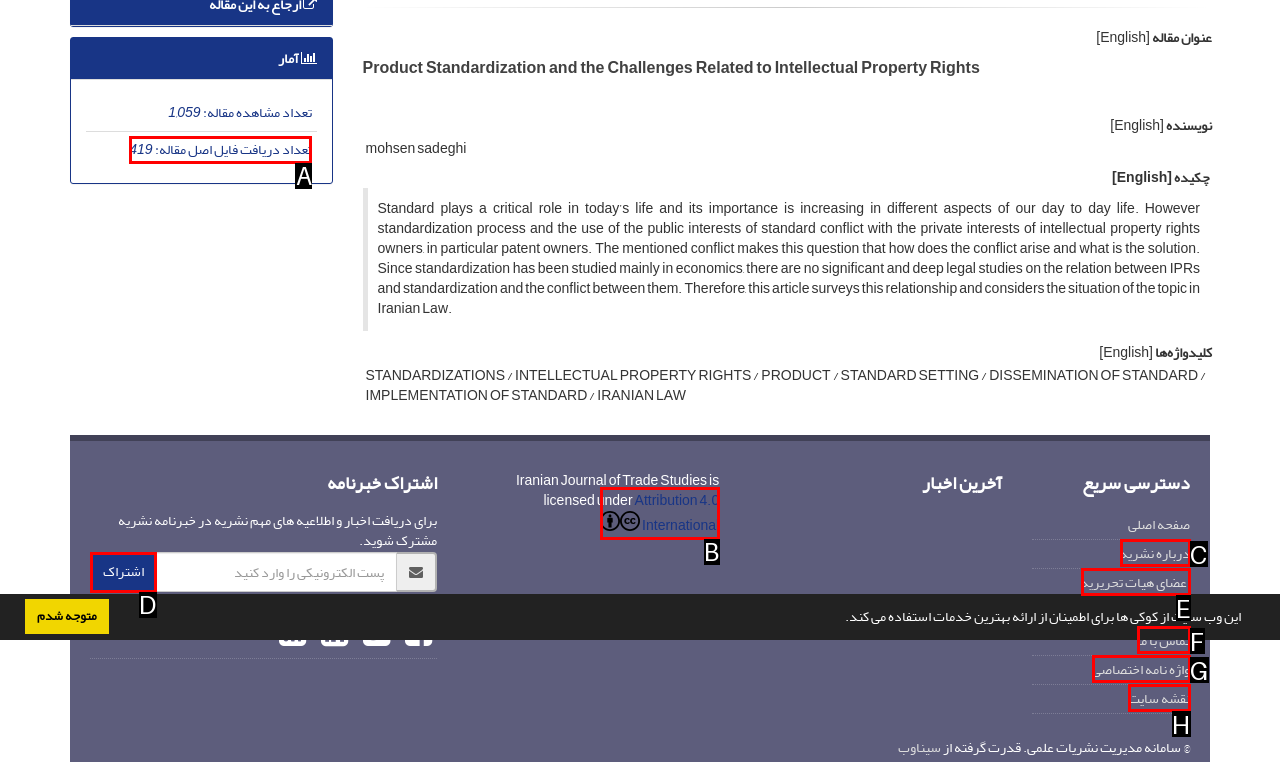Based on the description: اعضای هیات تحریریه
Select the letter of the corresponding UI element from the choices provided.

E